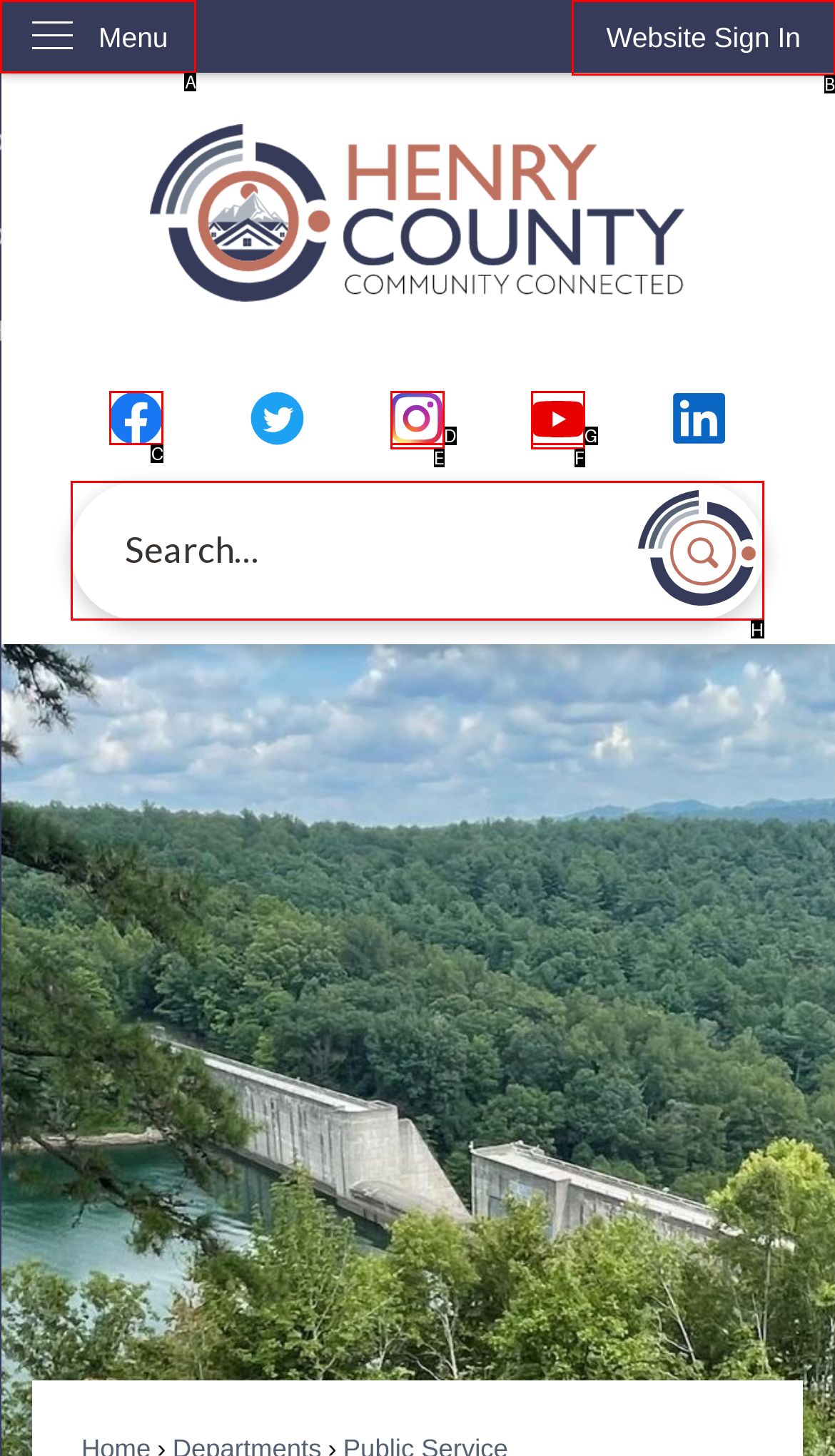Find the HTML element that corresponds to the description: Website Sign In. Indicate your selection by the letter of the appropriate option.

B